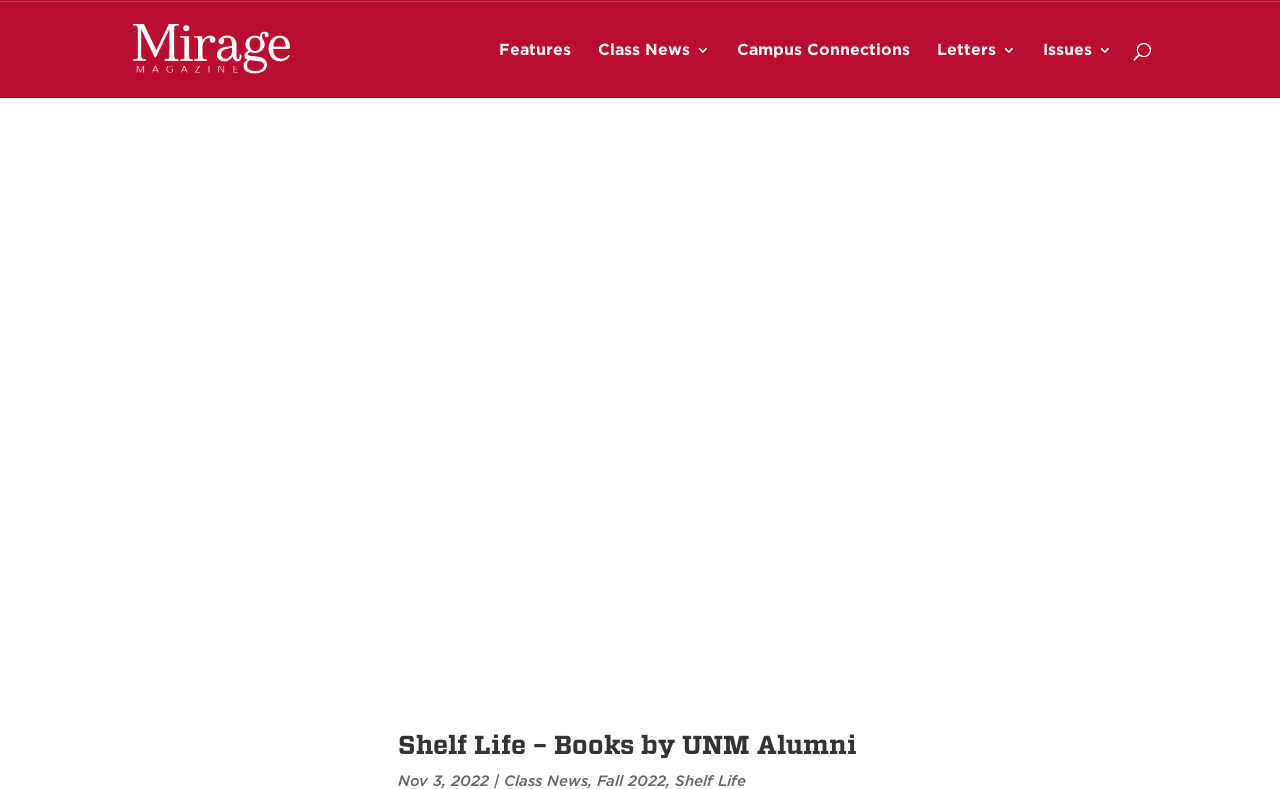Please locate the bounding box coordinates for the element that should be clicked to achieve the following instruction: "Read Shelf Life – Books by UNM Alumni". Ensure the coordinates are given as four float numbers between 0 and 1, i.e., [left, top, right, bottom].

[0.311, 0.926, 0.9, 0.975]